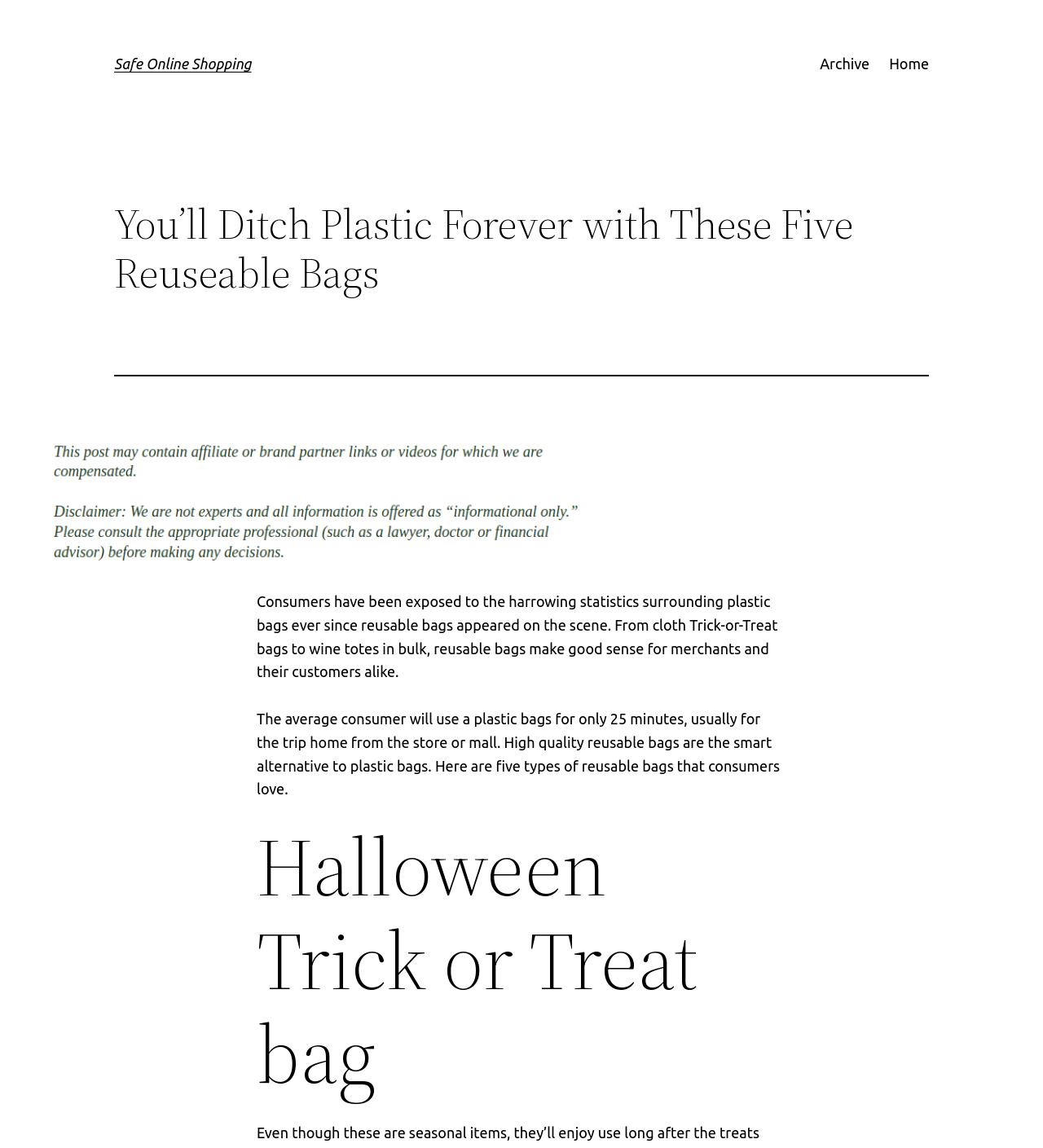Generate the text of the webpage's primary heading.

Safe Online Shopping